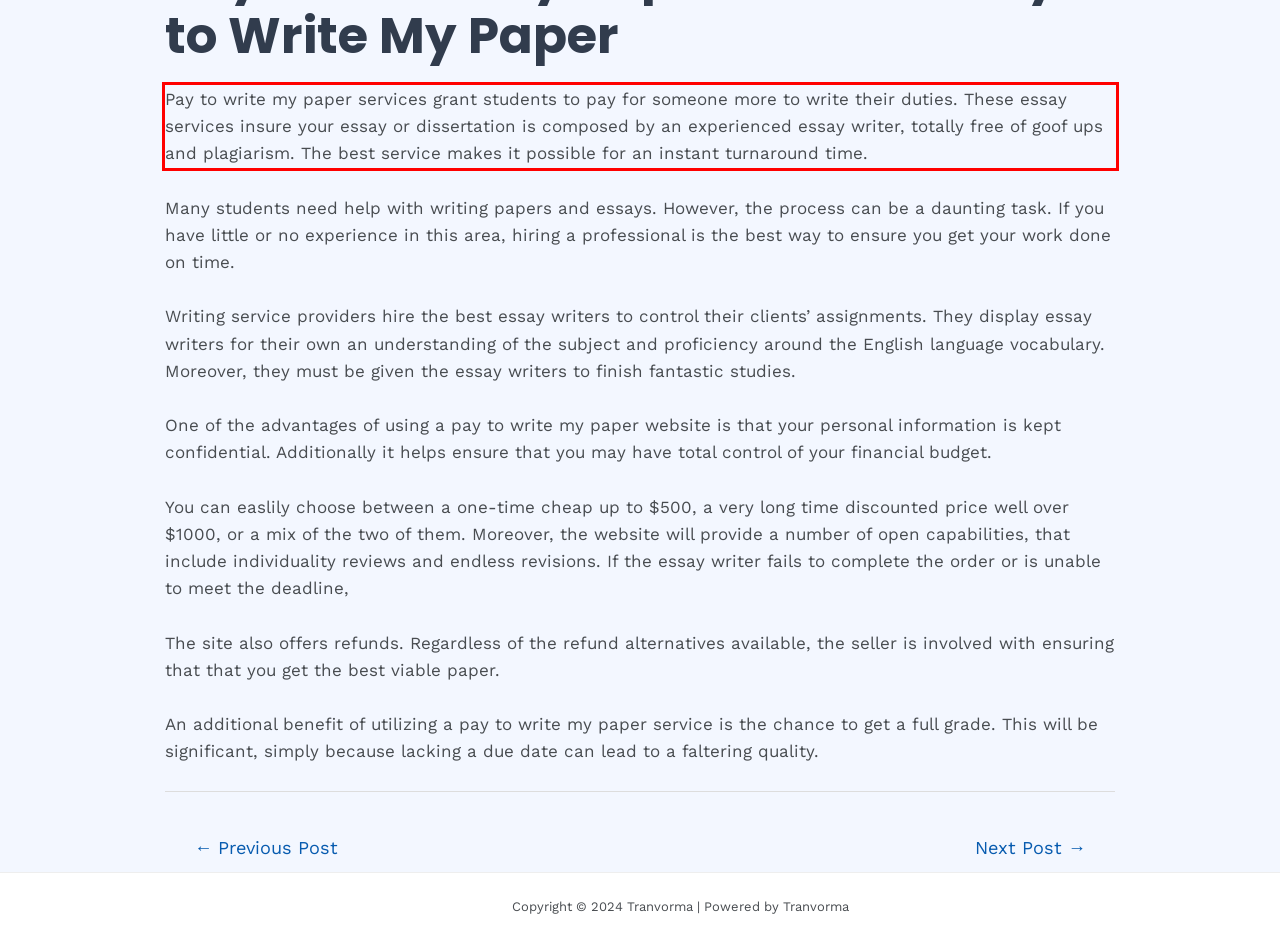Analyze the screenshot of the webpage and extract the text from the UI element that is inside the red bounding box.

Pay to write my paper services grant students to pay for someone more to write their duties. These essay services insure your essay or dissertation is composed by an experienced essay writer, totally free of goof ups and plagiarism. The best service makes it possible for an instant turnaround time.